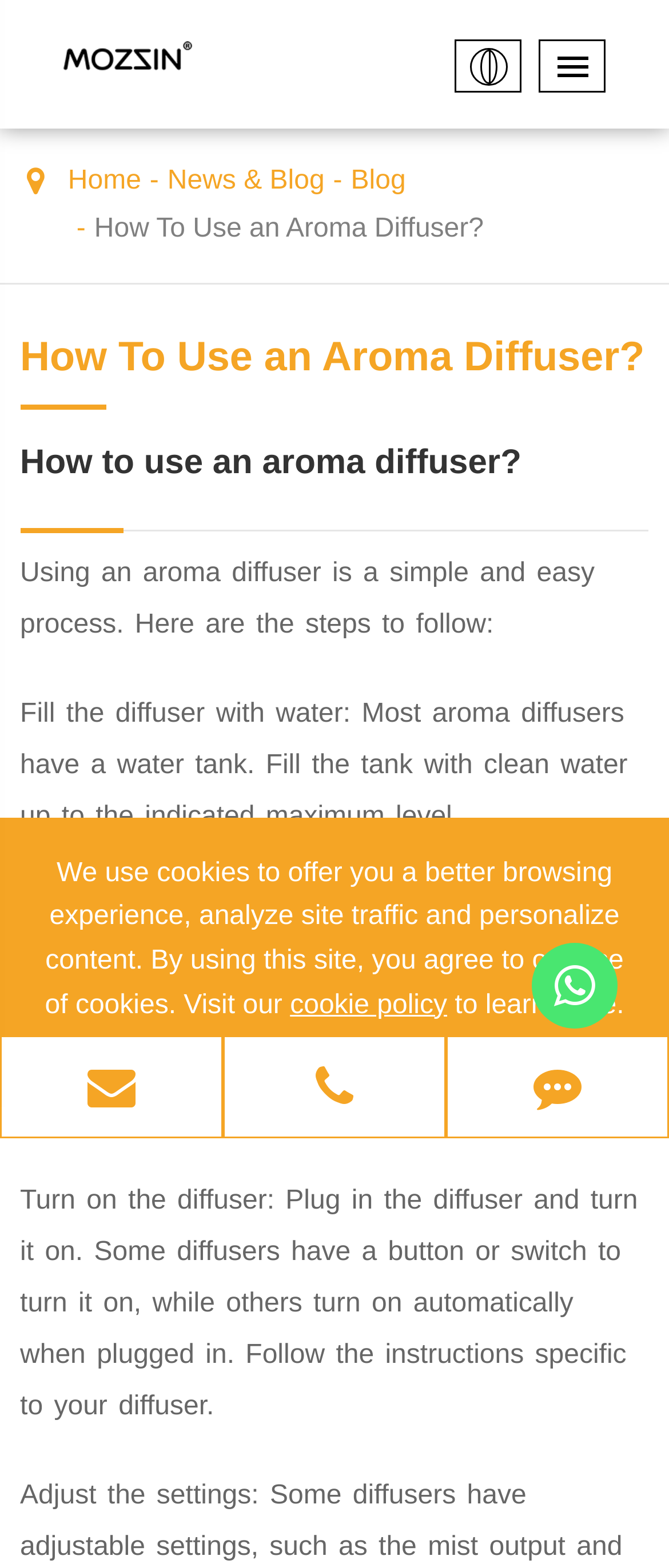Explain the webpage in detail, including its primary components.

The webpage is about "How to Use an Aroma Diffuser" and is provided by MOZZIN Limited. At the top left corner, there is a link to MOZZIN Limited, accompanied by an image of the same name. Below this, there are four links: "Home", "News & Blog", "Blog", and "How To Use an Aroma Diffuser?", which are aligned horizontally.

The main content of the webpage starts with a heading "How To Use an Aroma Diffuser?" followed by a subheading "How to use an aroma diffuser?" in a slightly smaller font size. Below this, there are three paragraphs of text that provide step-by-step instructions on how to use an aroma diffuser. The first paragraph explains the simplicity of using an aroma diffuser, the second paragraph describes how to fill the diffuser with water, and the third paragraph explains how to add essential oil. The fourth paragraph provides instructions on how to turn on the diffuser.

At the bottom left corner, there are three links: "E-mail", "TEL", and "Feedback", along with a phone number "+86 574 8716 8306". On the right side of the bottom section, there is a link to "Whatsapp" and a paragraph of text about cookies, which includes a link to the "cookie policy". Below this, there are two buttons: "Reject" and "Accept", likely related to the cookie policy.